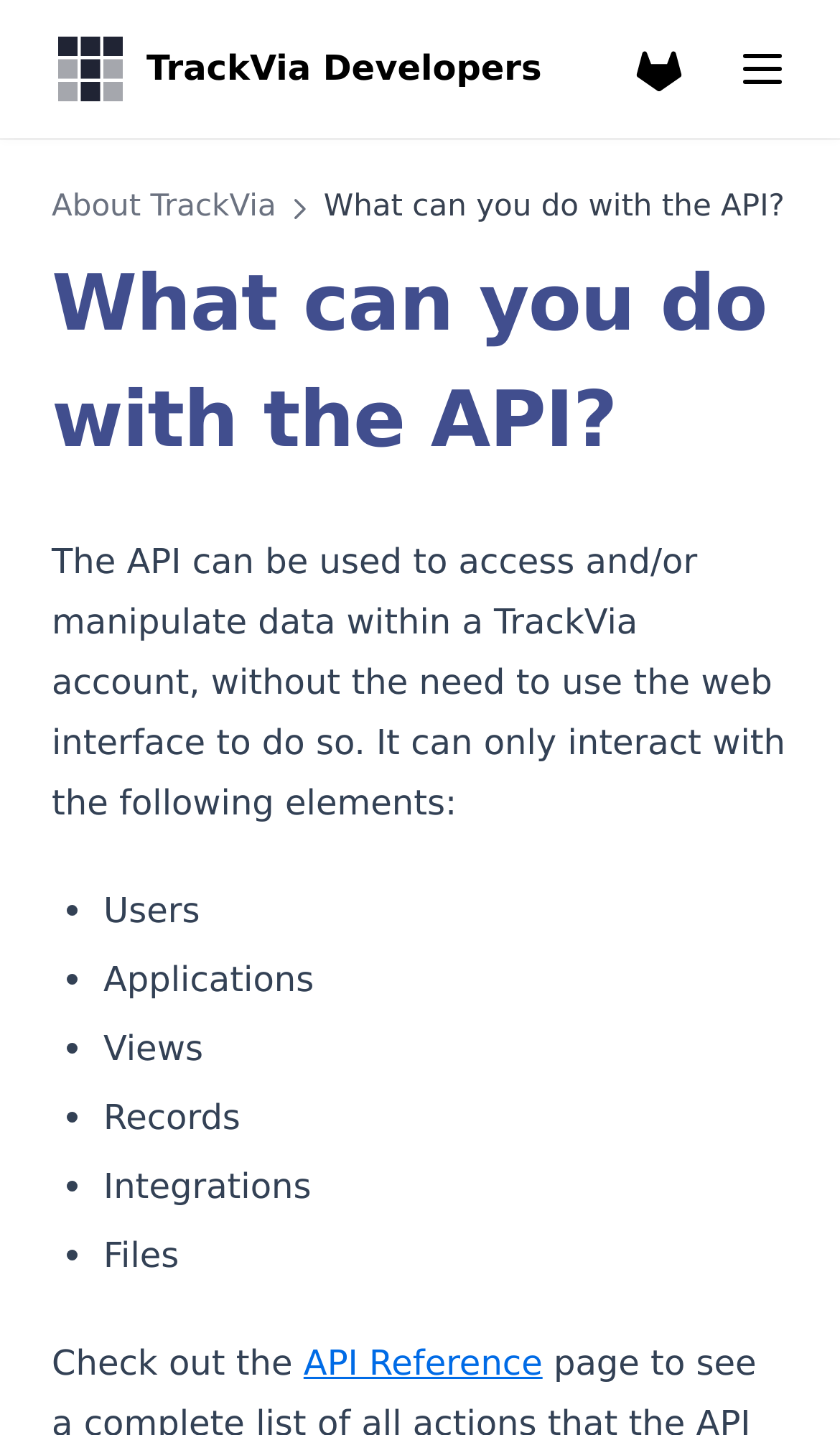Using the provided element description, identify the bounding box coordinates as (top-left x, top-left y, bottom-right x, bottom-right y). Ensure all values are between 0 and 1. Description: Who can access?

[0.103, 0.09, 0.928, 0.14]